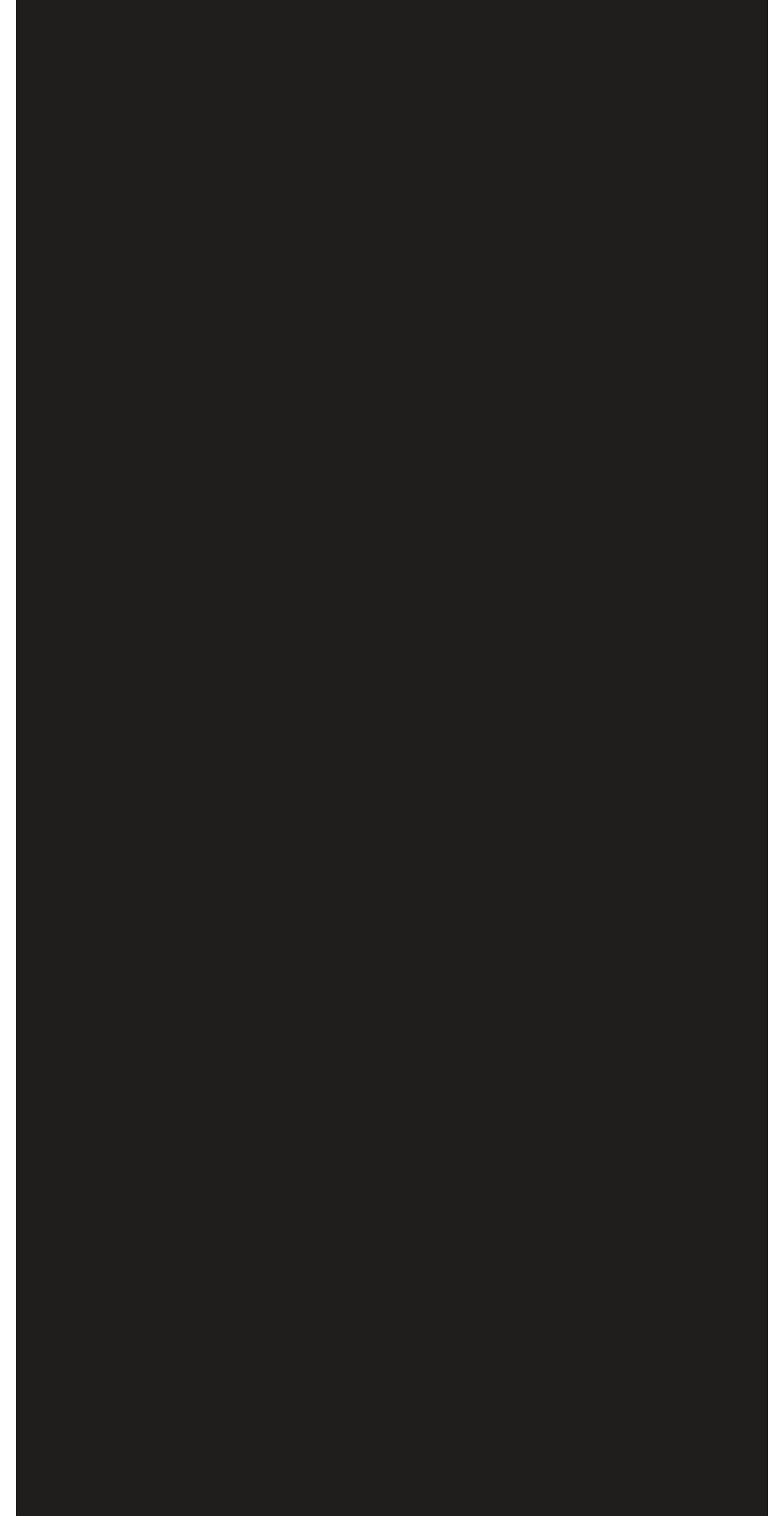Locate the bounding box coordinates of the element that needs to be clicked to carry out the instruction: "View credits". The coordinates should be given as four float numbers ranging from 0 to 1, i.e., [left, top, right, bottom].

[0.256, 0.387, 0.383, 0.414]